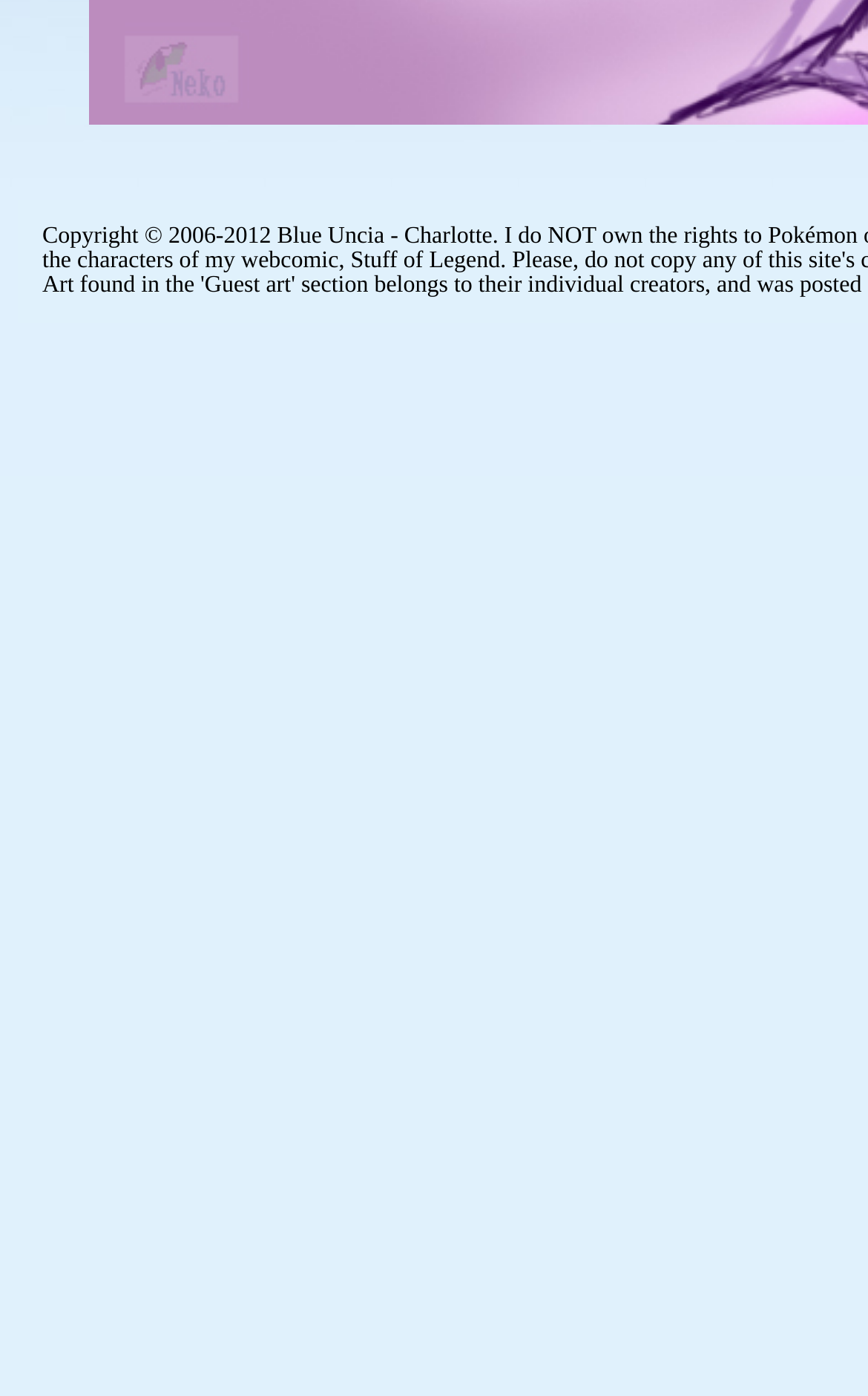Given the element description, predict the bounding box coordinates in the format (top-left x, top-left y, bottom-right x, bottom-right y). Make sure all values are between 0 and 1. Here is the element description: contact

[0.124, 0.53, 0.336, 0.581]